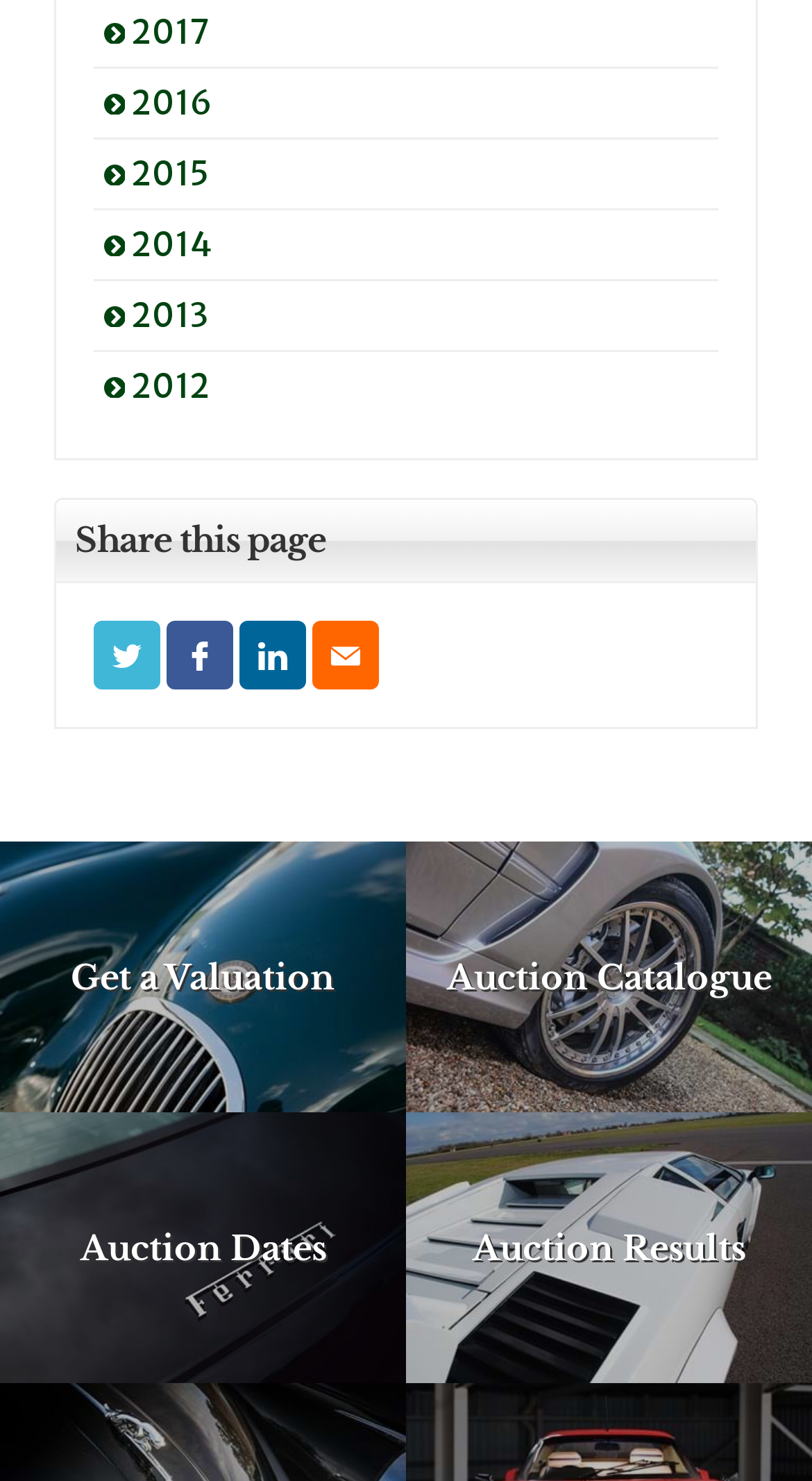Based on the element description: "Share on LinkedIn", identify the UI element and provide its bounding box coordinates. Use four float numbers between 0 and 1, [left, top, right, bottom].

[0.295, 0.419, 0.377, 0.465]